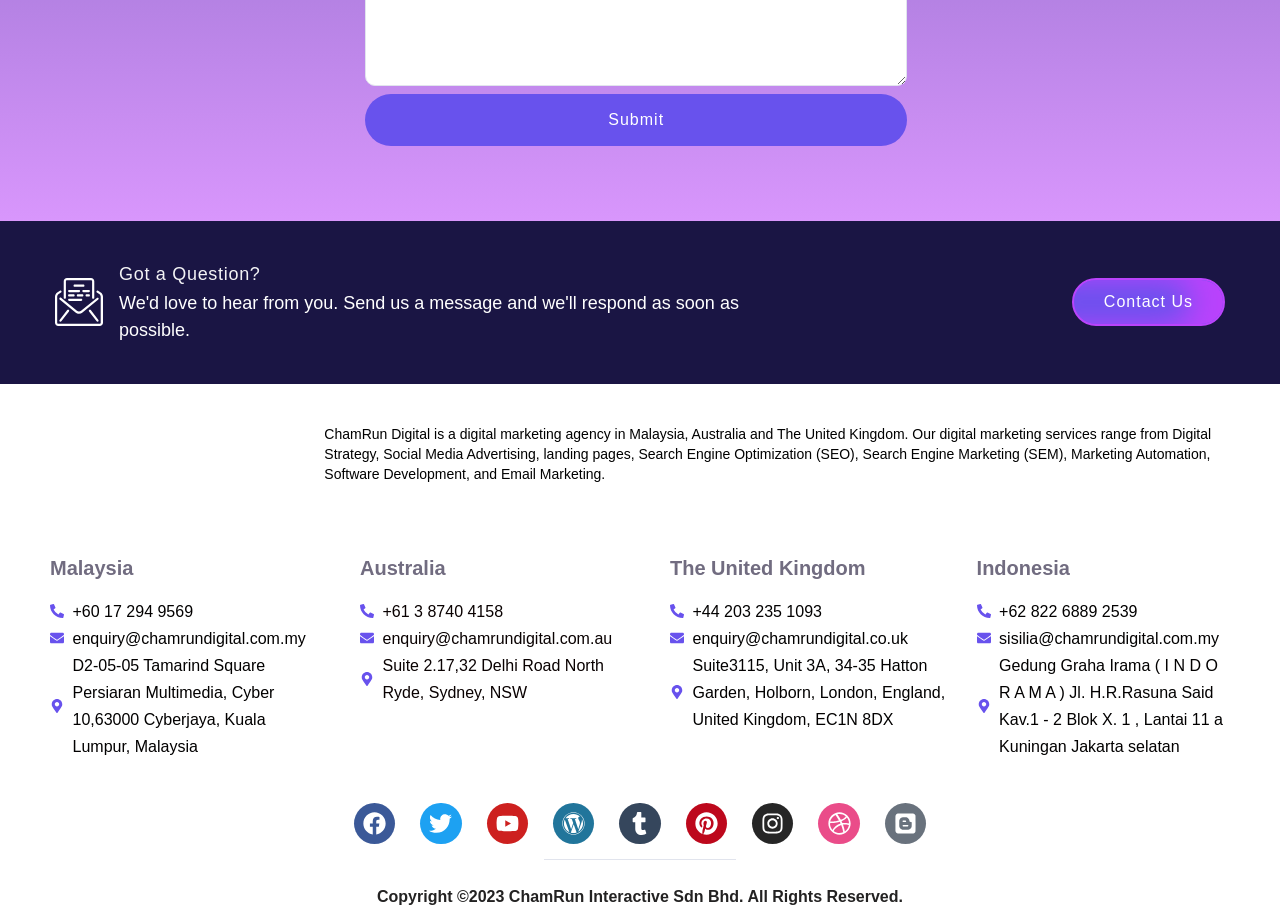Locate the bounding box coordinates of the area you need to click to fulfill this instruction: 'Call the office in Australia'. The coordinates must be in the form of four float numbers ranging from 0 to 1: [left, top, right, bottom].

[0.299, 0.656, 0.393, 0.675]